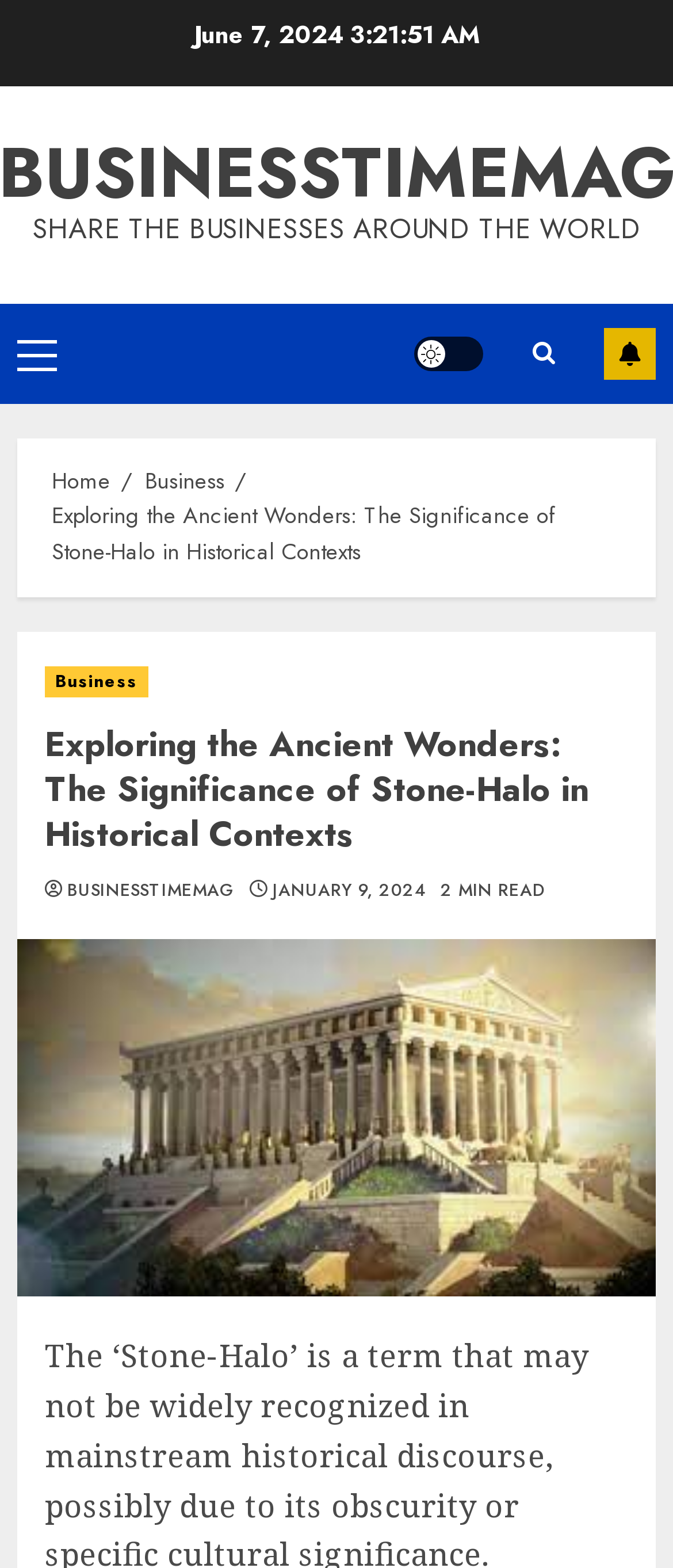Specify the bounding box coordinates of the area that needs to be clicked to achieve the following instruction: "Send feedback".

None